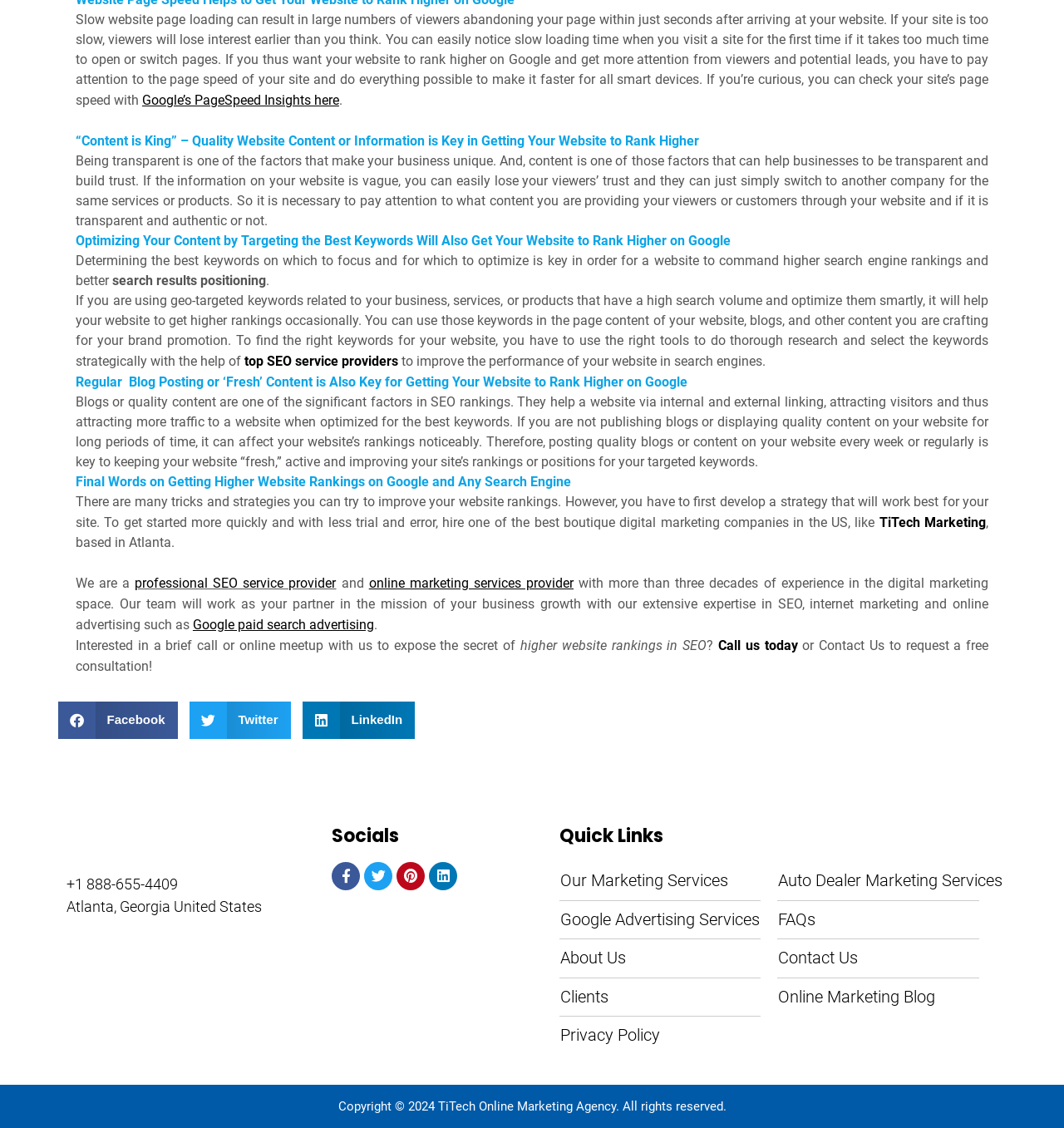Highlight the bounding box coordinates of the element that should be clicked to carry out the following instruction: "Call us today". The coordinates must be given as four float numbers ranging from 0 to 1, i.e., [left, top, right, bottom].

[0.675, 0.565, 0.75, 0.579]